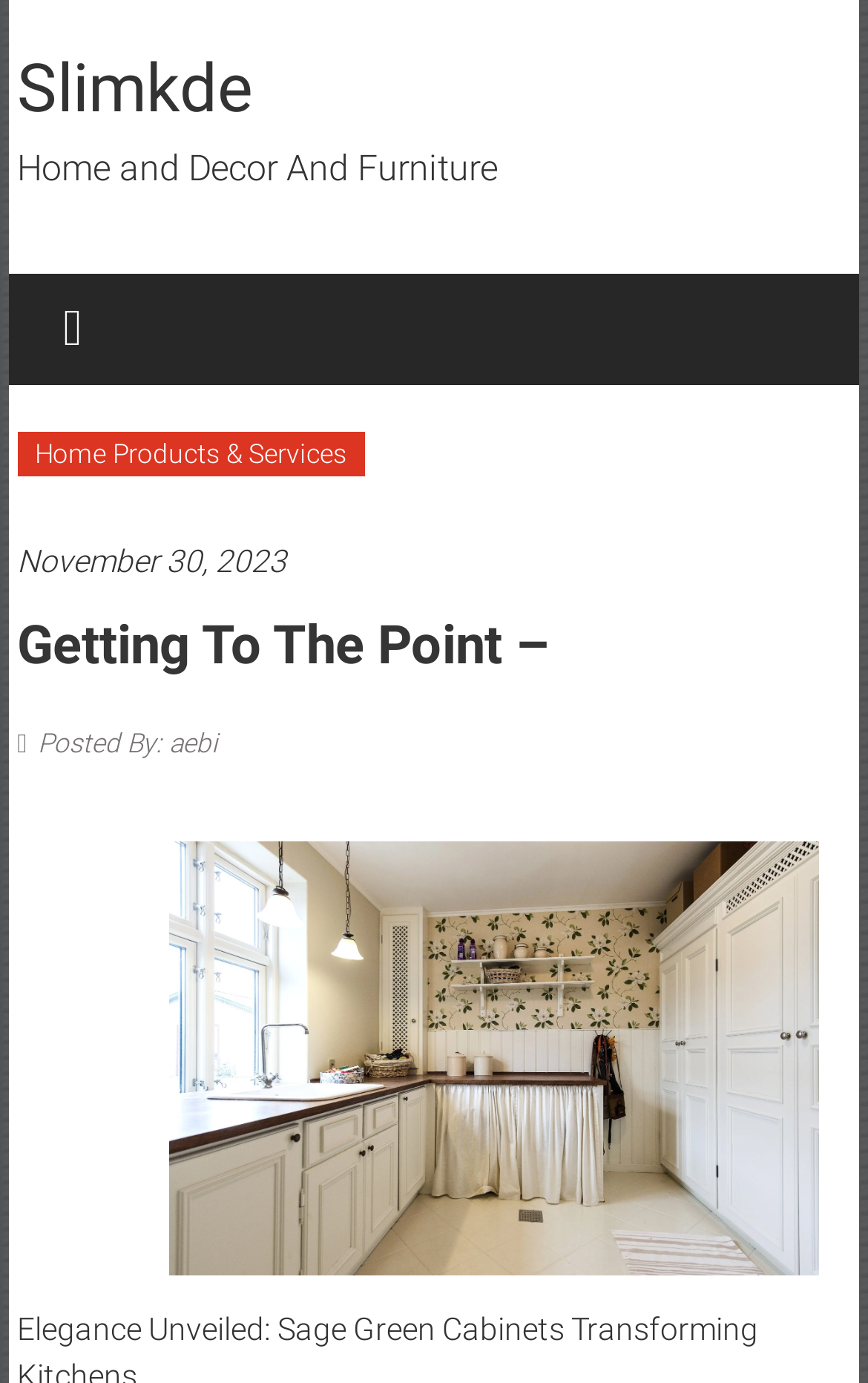From the webpage screenshot, predict the bounding box of the UI element that matches this description: "Slimkde".

[0.02, 0.035, 0.292, 0.092]